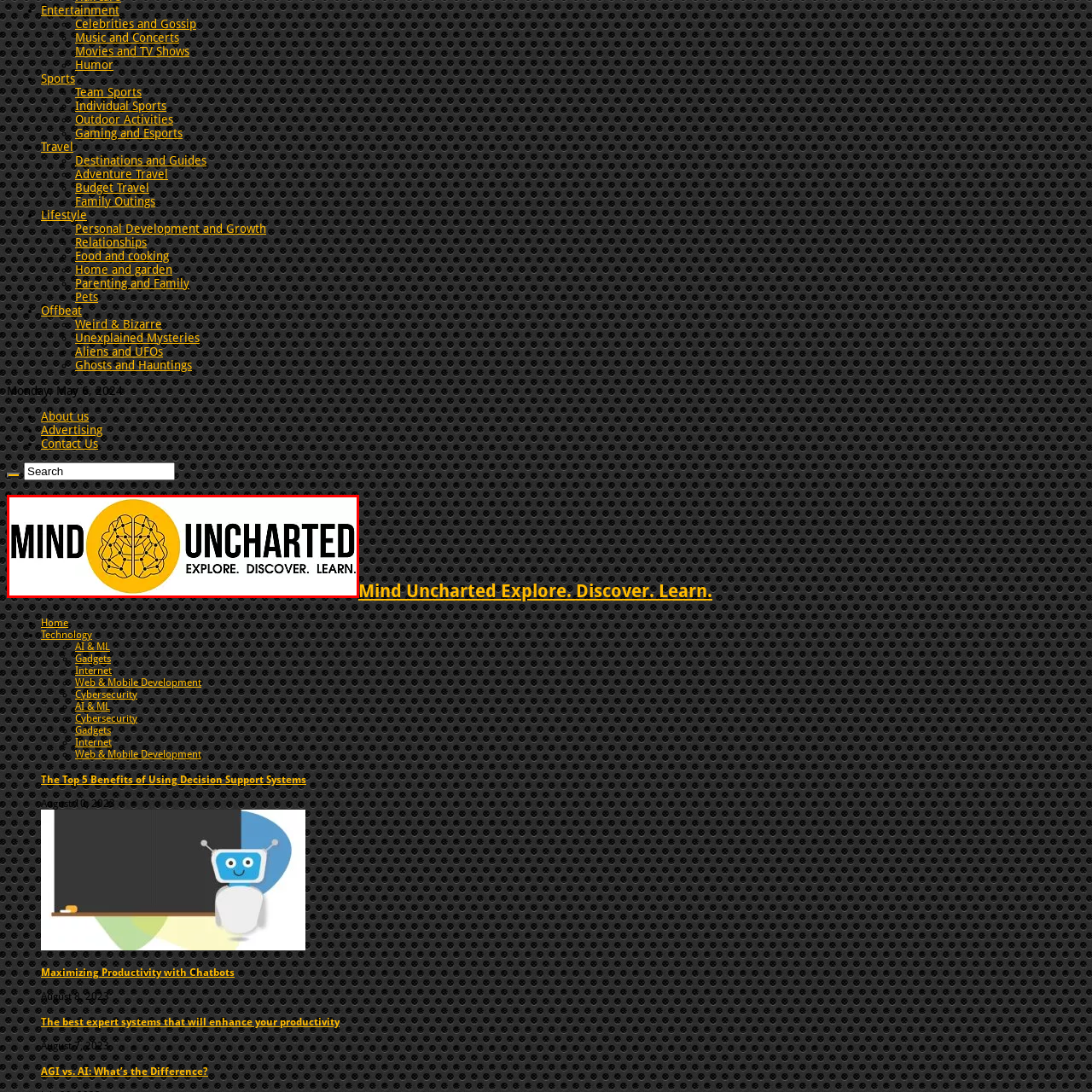What is the focus of the platform 'Mind Uncharted'? Check the image surrounded by the red bounding box and reply with a single word or a short phrase.

Intellectual curiosity